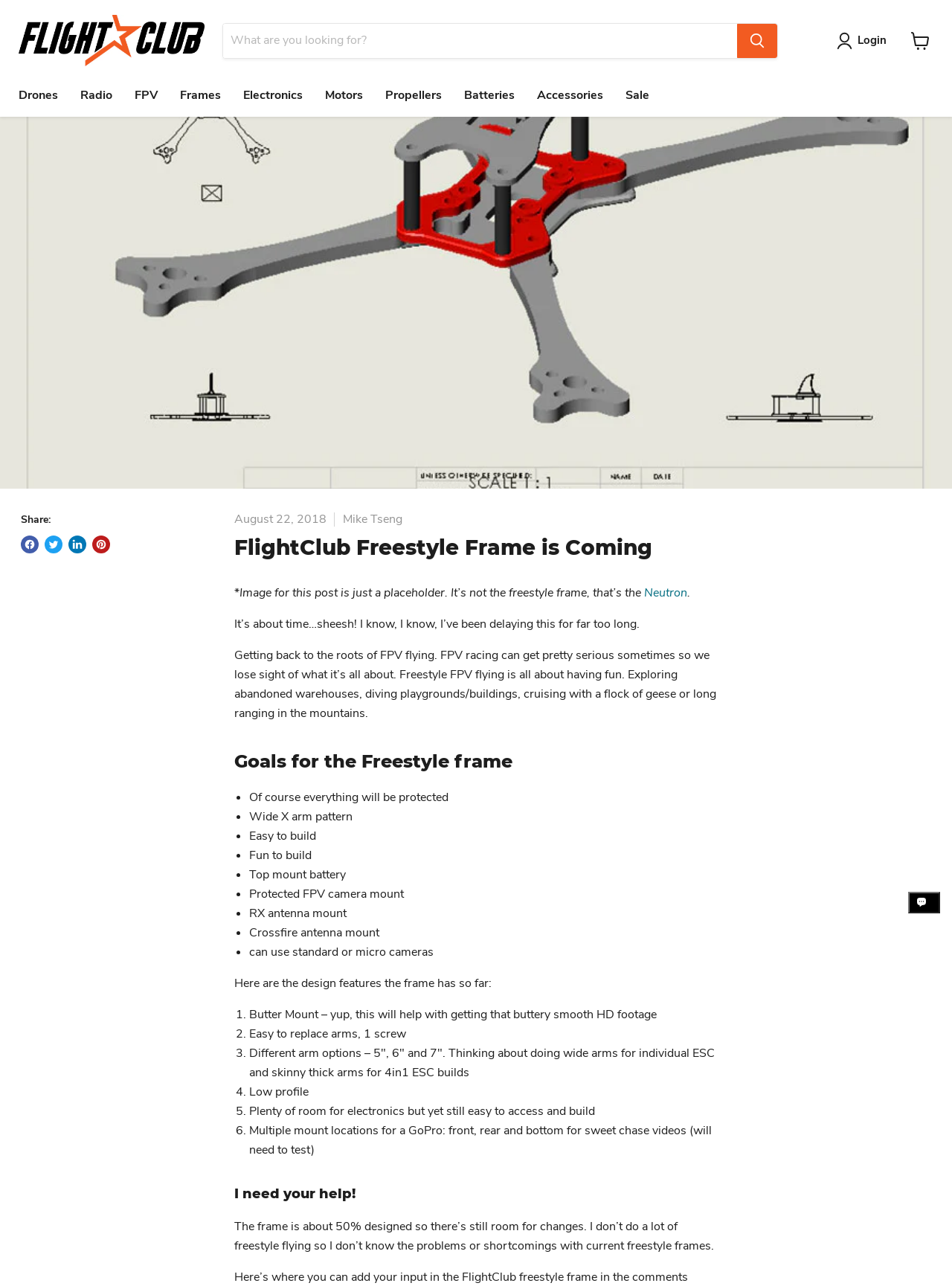Provide your answer in one word or a succinct phrase for the question: 
What is the author's name?

Mike Tseng